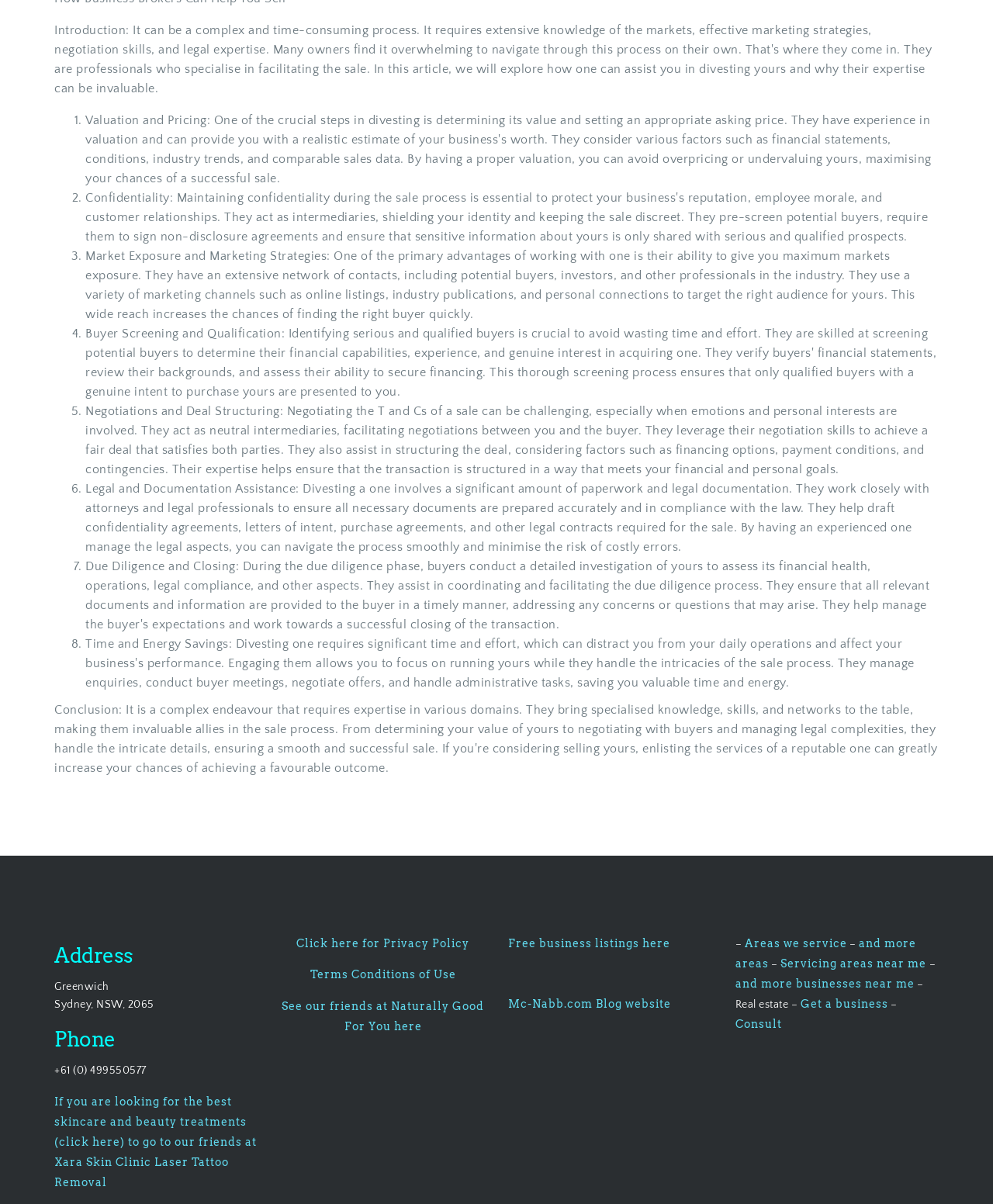Answer the question with a single word or phrase: 
What is the location of the business broker's office?

Greenwich, Sydney, NSW, 2065